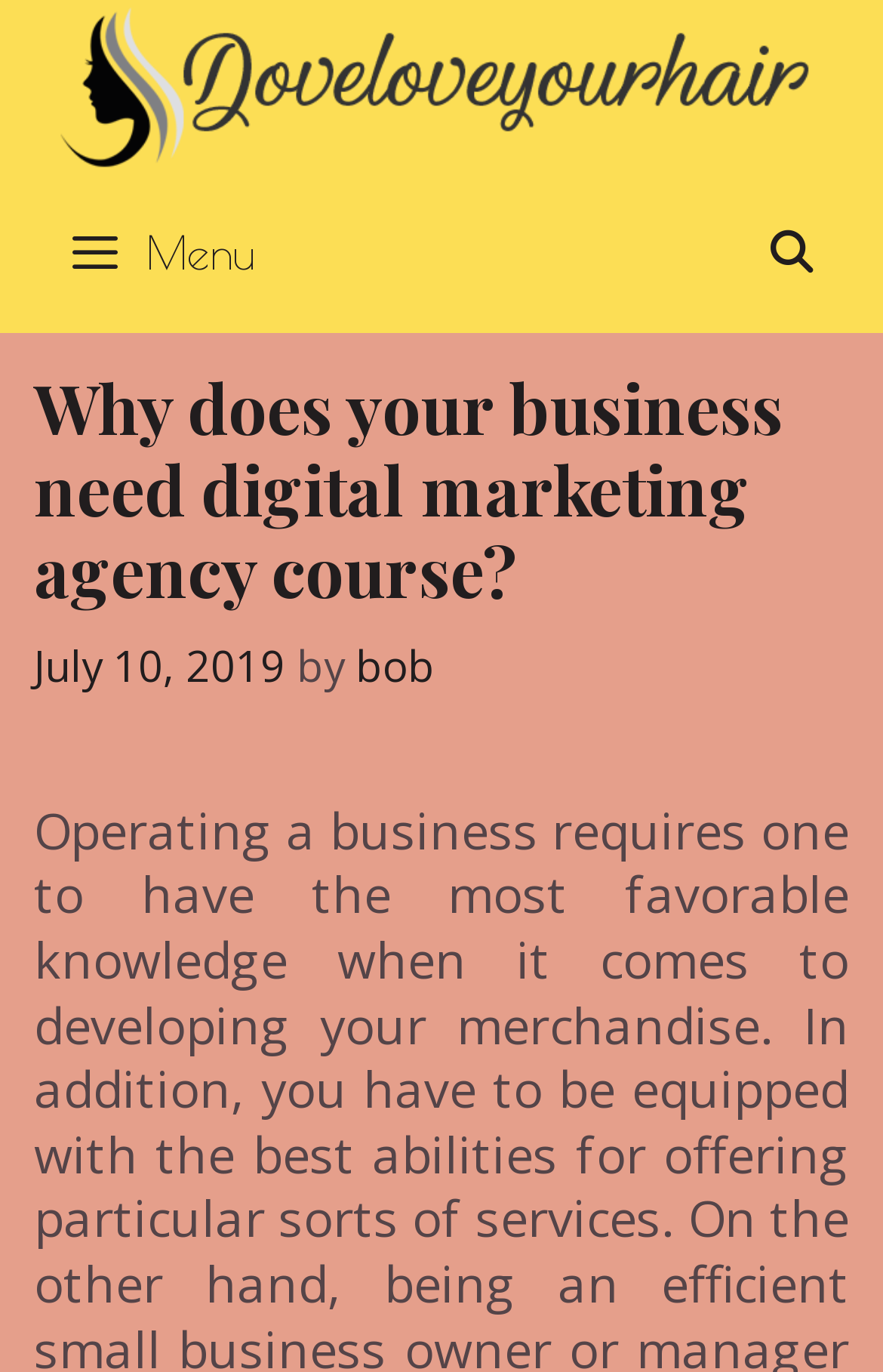Create a detailed narrative describing the layout and content of the webpage.

The webpage is about a digital marketing agency course, with the main title "Why does your business need digital marketing agency course?" prominently displayed near the top of the page. 

At the top-left corner, there is a link to "Skip to content". Next to it, on the top-right corner, is the website's logo, "Dreams Trailer", which is also a link. Below the logo, there is a search bar with a magnifying glass icon and the text "SEARCH". 

On the top-right corner, there is a menu button with a hamburger icon, which is currently not expanded. When expanded, it controls the primary menu. 

Below the top section, there is a header area that spans almost the entire width of the page. Within this area, the main title is repeated as a heading, followed by the date "July 10, 2019" and the author "bob". The date and author information are displayed in a smaller font size compared to the main title.